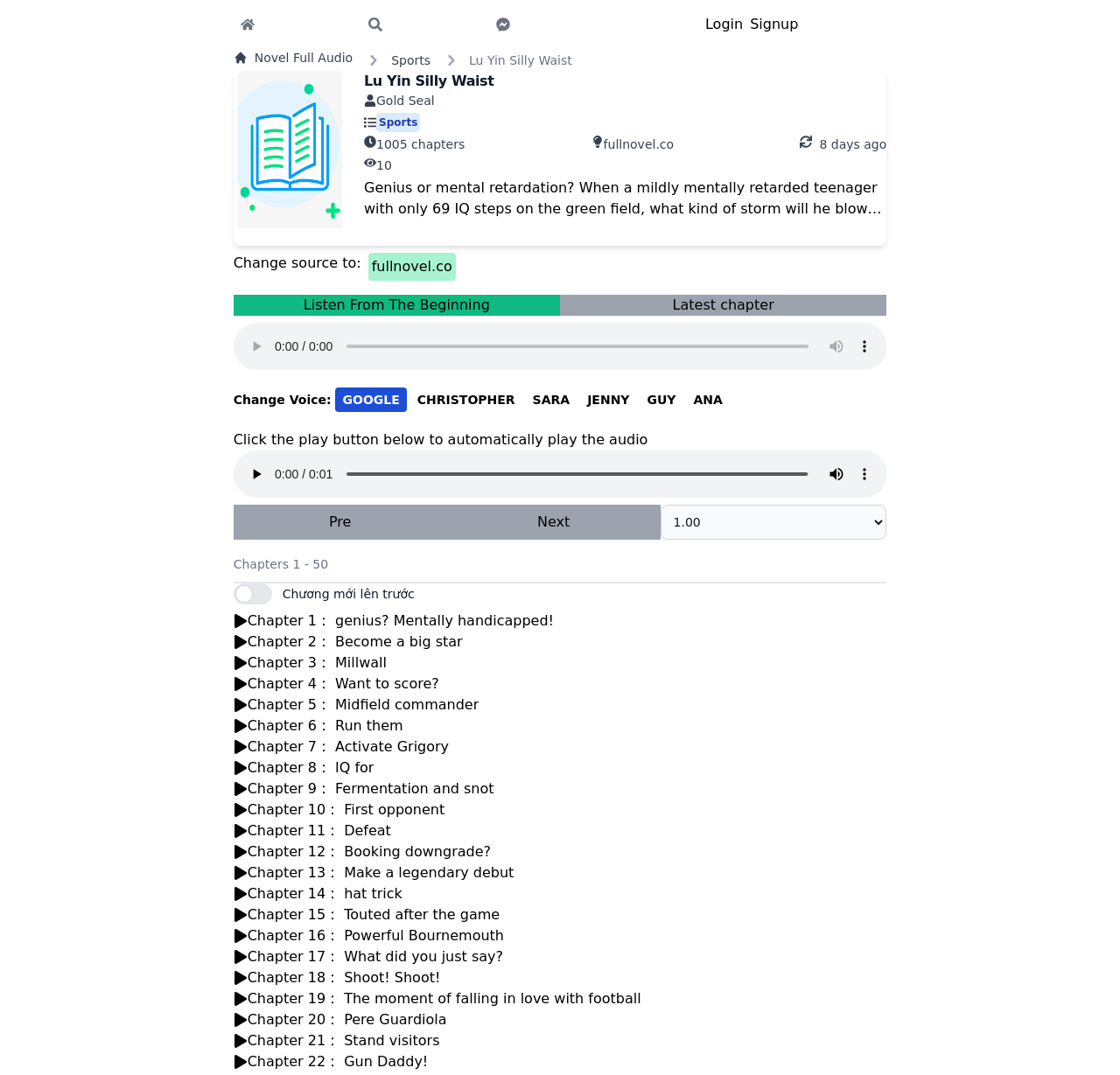Please identify the bounding box coordinates of the element that needs to be clicked to perform the following instruction: "Listen to the novel from the beginning".

[0.208, 0.274, 0.5, 0.294]